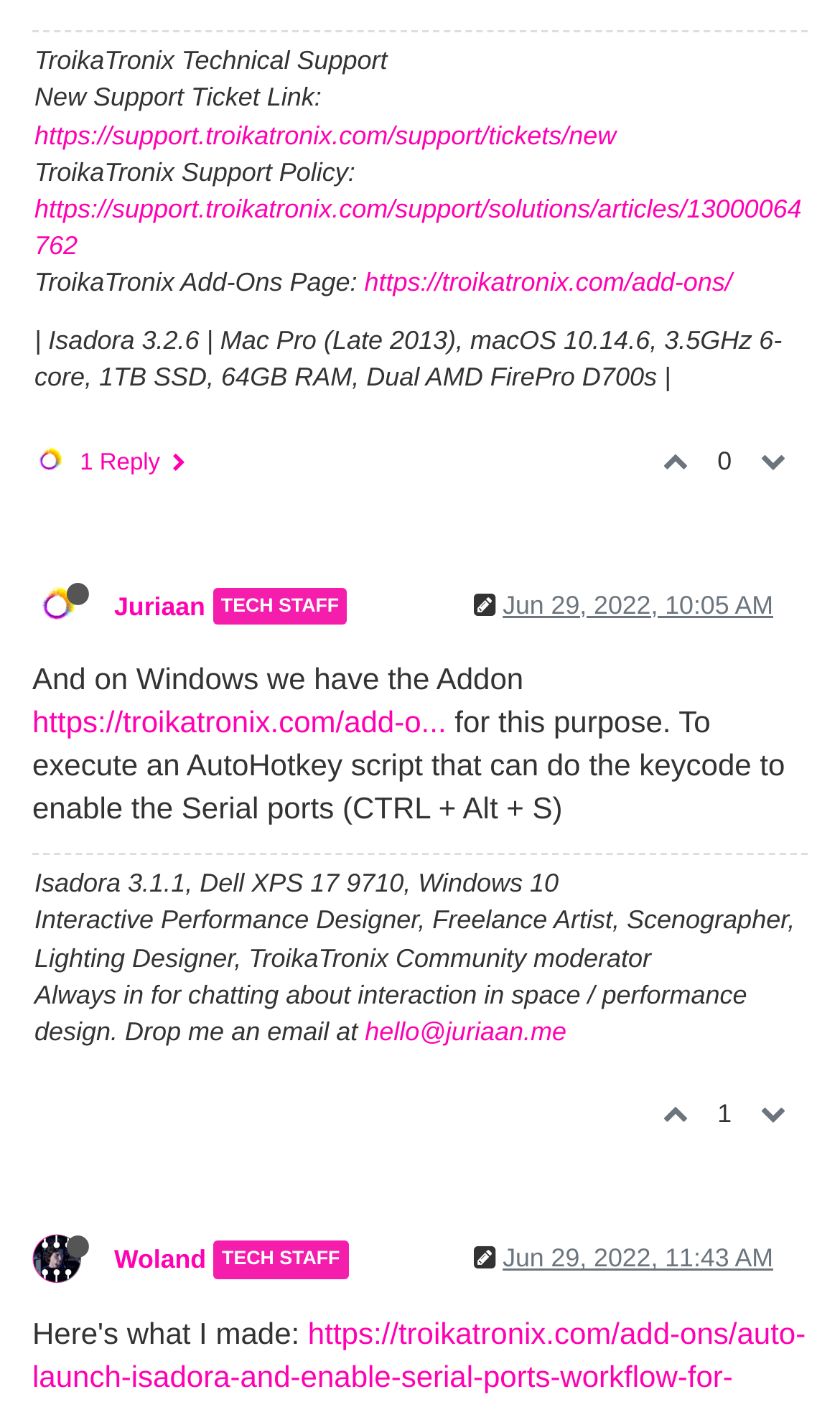Determine the bounding box coordinates for the region that must be clicked to execute the following instruction: "Create a new support ticket".

[0.041, 0.085, 0.734, 0.107]